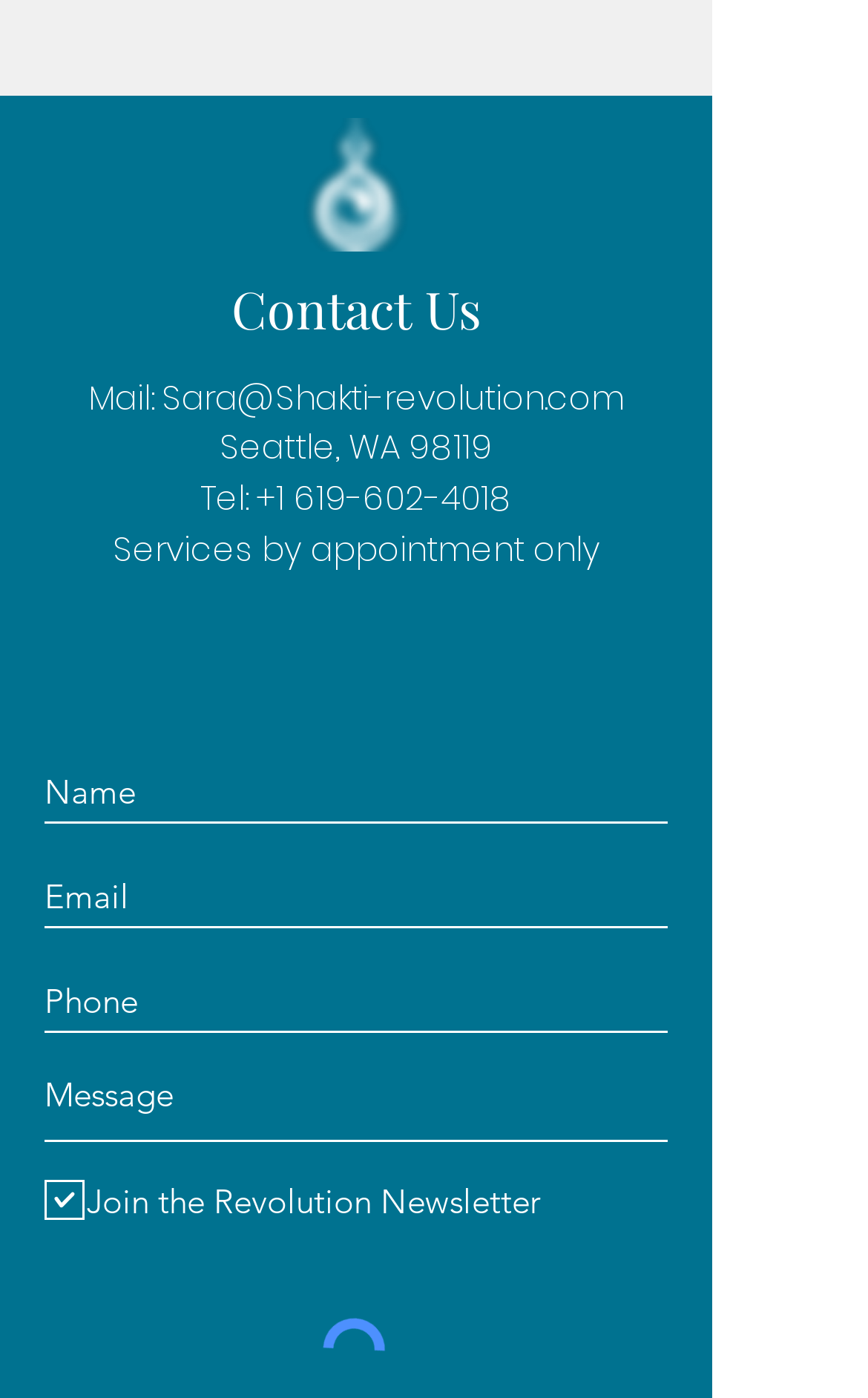Select the bounding box coordinates of the element I need to click to carry out the following instruction: "Click the Send button".

[0.051, 0.848, 0.085, 0.869]